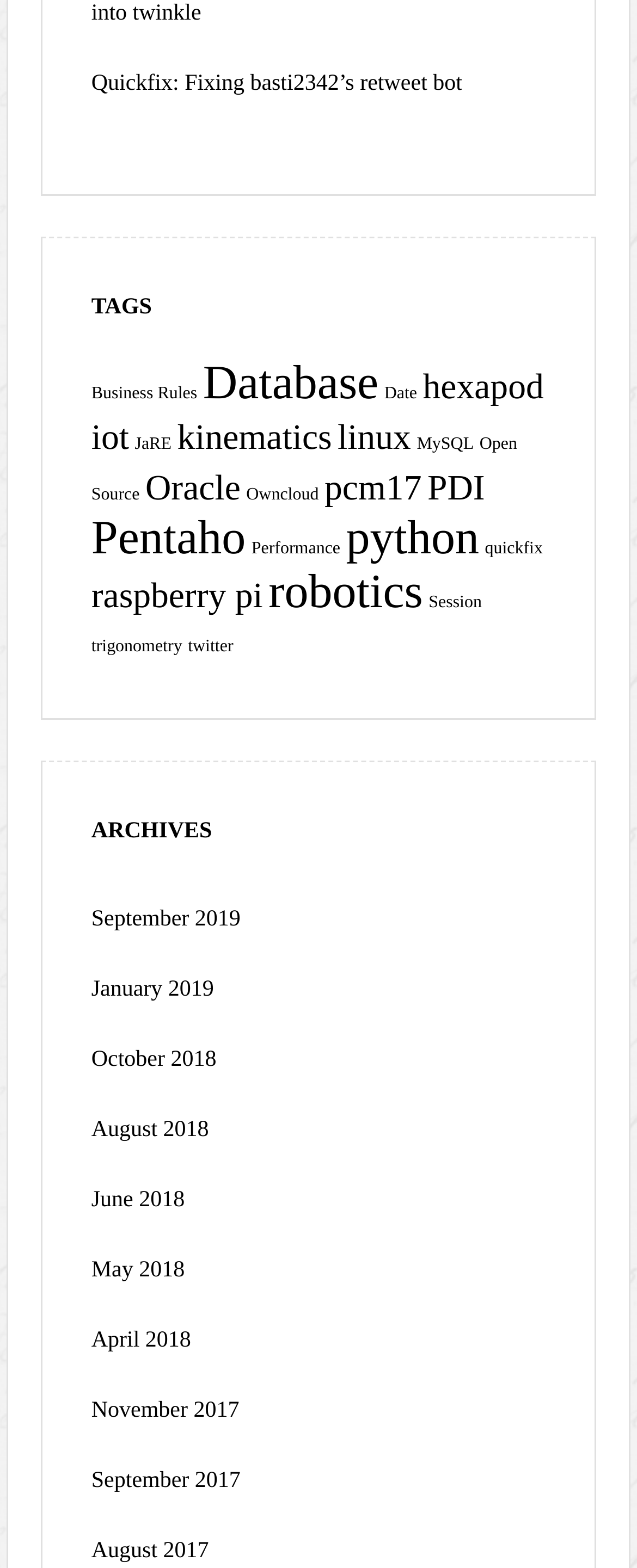Determine the coordinates of the bounding box that should be clicked to complete the instruction: "Click on the 'Business Rules' tag". The coordinates should be represented by four float numbers between 0 and 1: [left, top, right, bottom].

[0.143, 0.246, 0.31, 0.257]